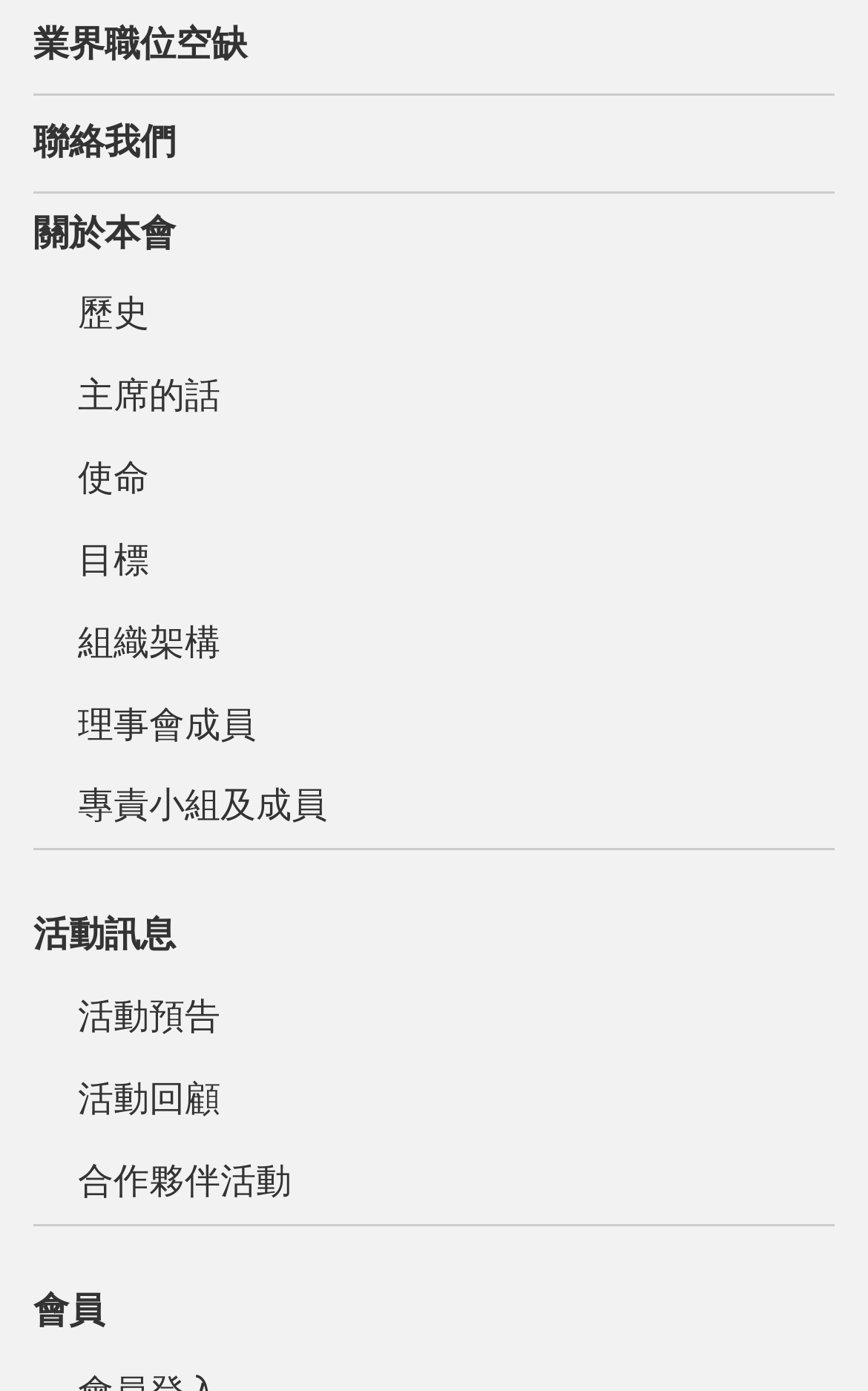Locate the bounding box coordinates of the clickable area to execute the instruction: "Learn about the organization's history". Provide the coordinates as four float numbers between 0 and 1, represented as [left, top, right, bottom].

[0.038, 0.197, 0.962, 0.256]